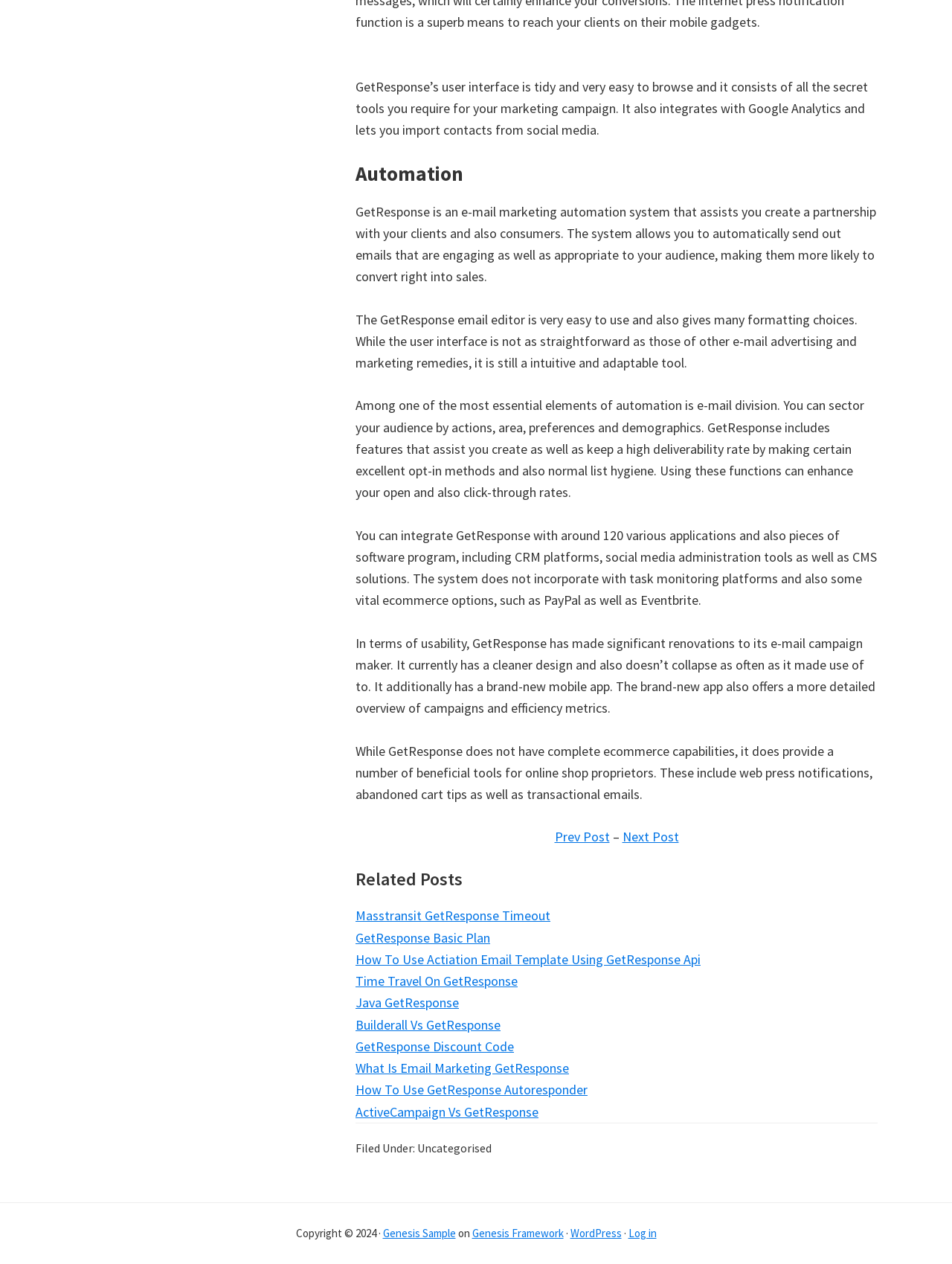Find the bounding box of the element with the following description: "WordPress". The coordinates must be four float numbers between 0 and 1, formatted as [left, top, right, bottom].

[0.599, 0.97, 0.653, 0.981]